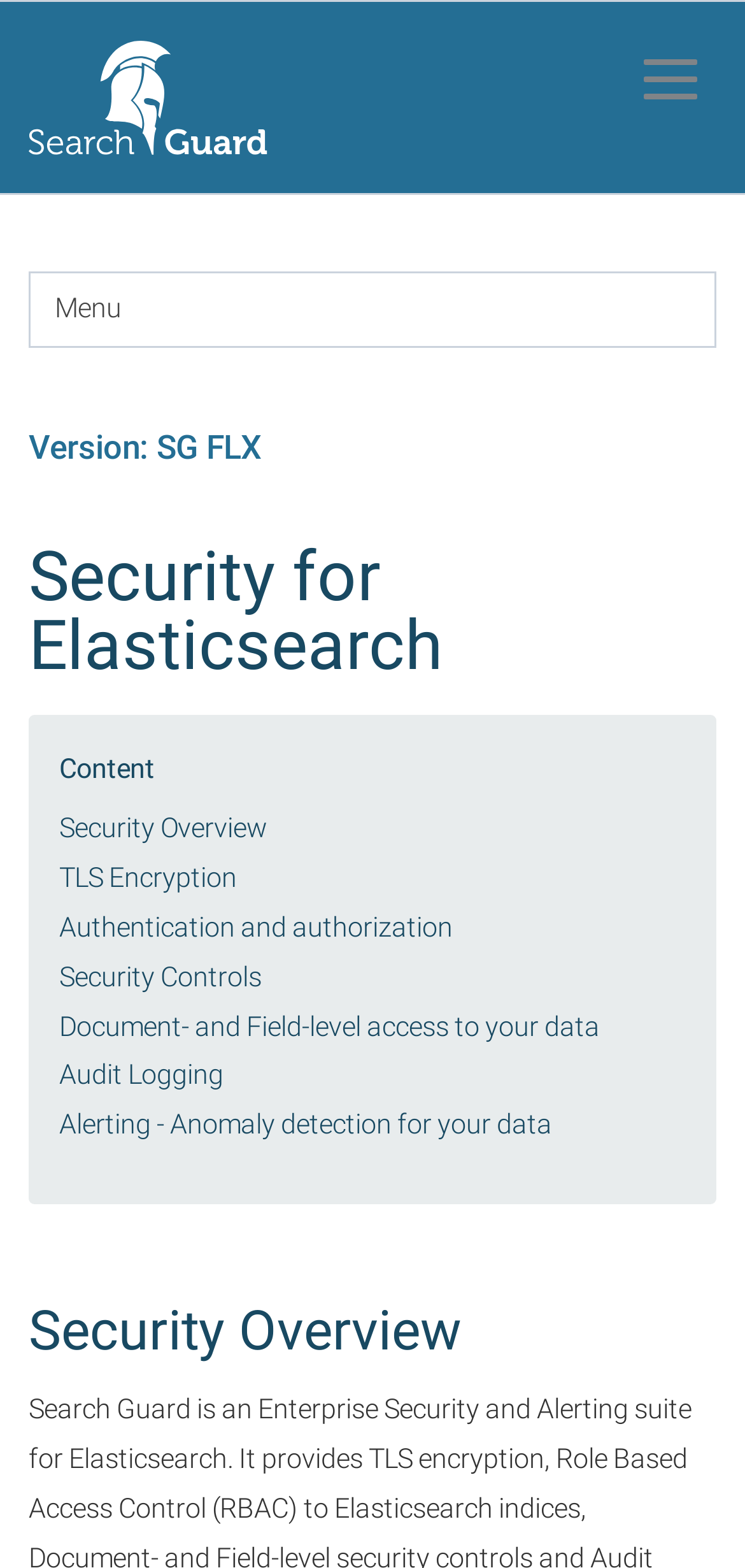From the element description Authentication and authorization, predict the bounding box coordinates of the UI element. The coordinates must be specified in the format (top-left x, top-left y, bottom-right x, bottom-right y) and should be within the 0 to 1 range.

[0.079, 0.581, 0.608, 0.602]